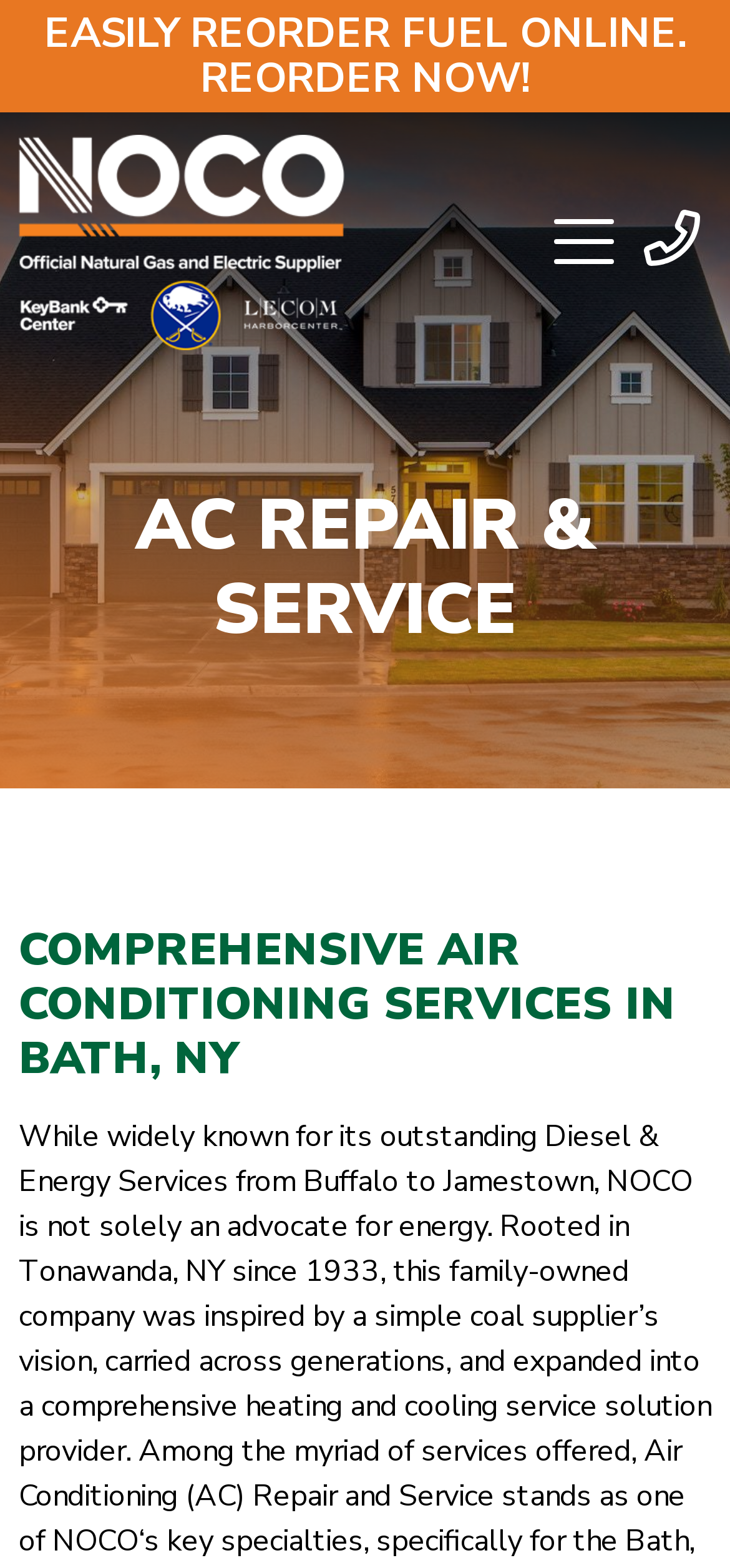What is the location of the comprehensive air conditioning services?
Please answer the question with a detailed response using the information from the screenshot.

The location of the comprehensive air conditioning services is obtained from the heading 'COMPREHENSIVE AIR CONDITIONING SERVICES IN BATH, NY' which provides the specific location.